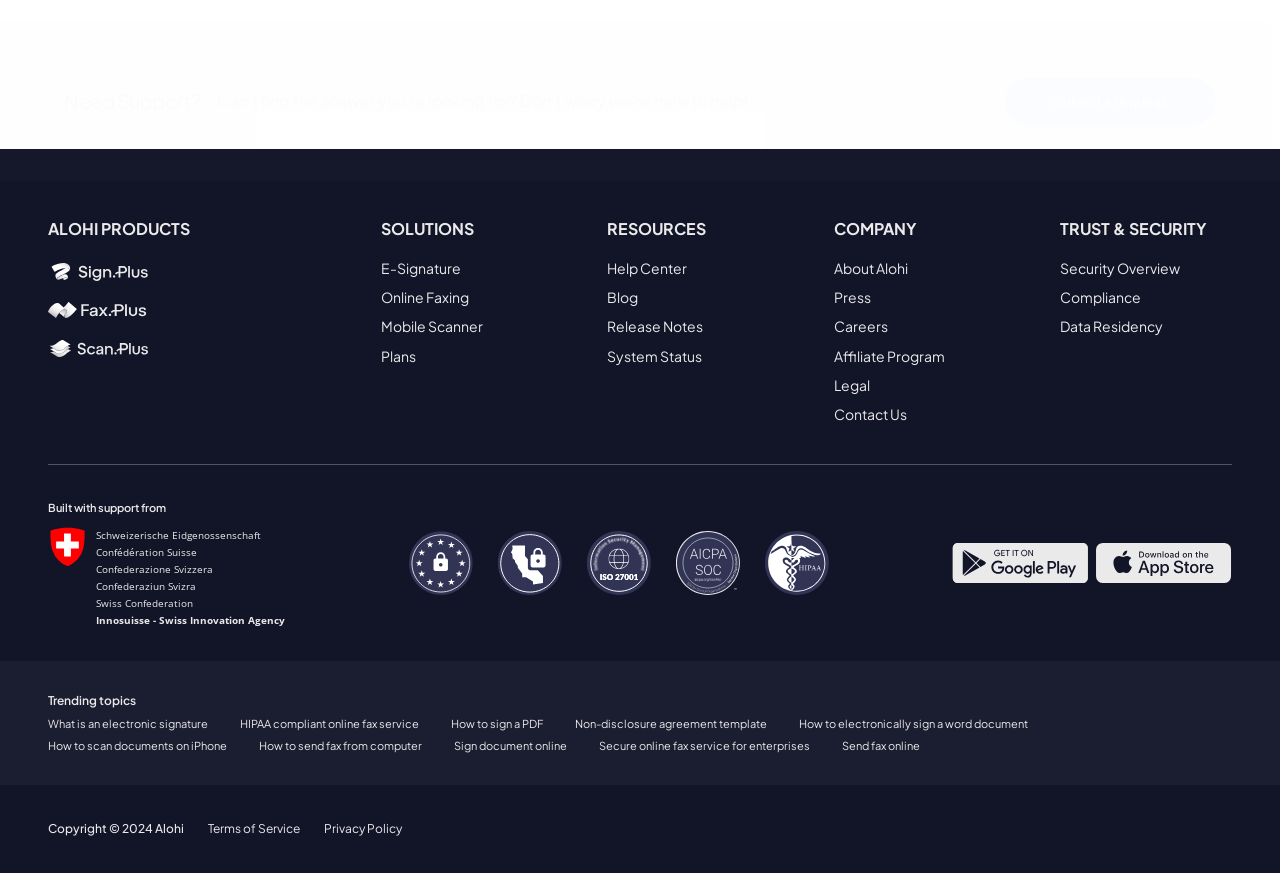What is the category of the 'E-Signature' link?
Using the details from the image, give an elaborate explanation to answer the question.

The category of the 'E-Signature' link is SOLUTIONS, as it is located under the 'SOLUTIONS' heading, along with other links such as 'Online Faxing' and 'Mobile Scanner'.